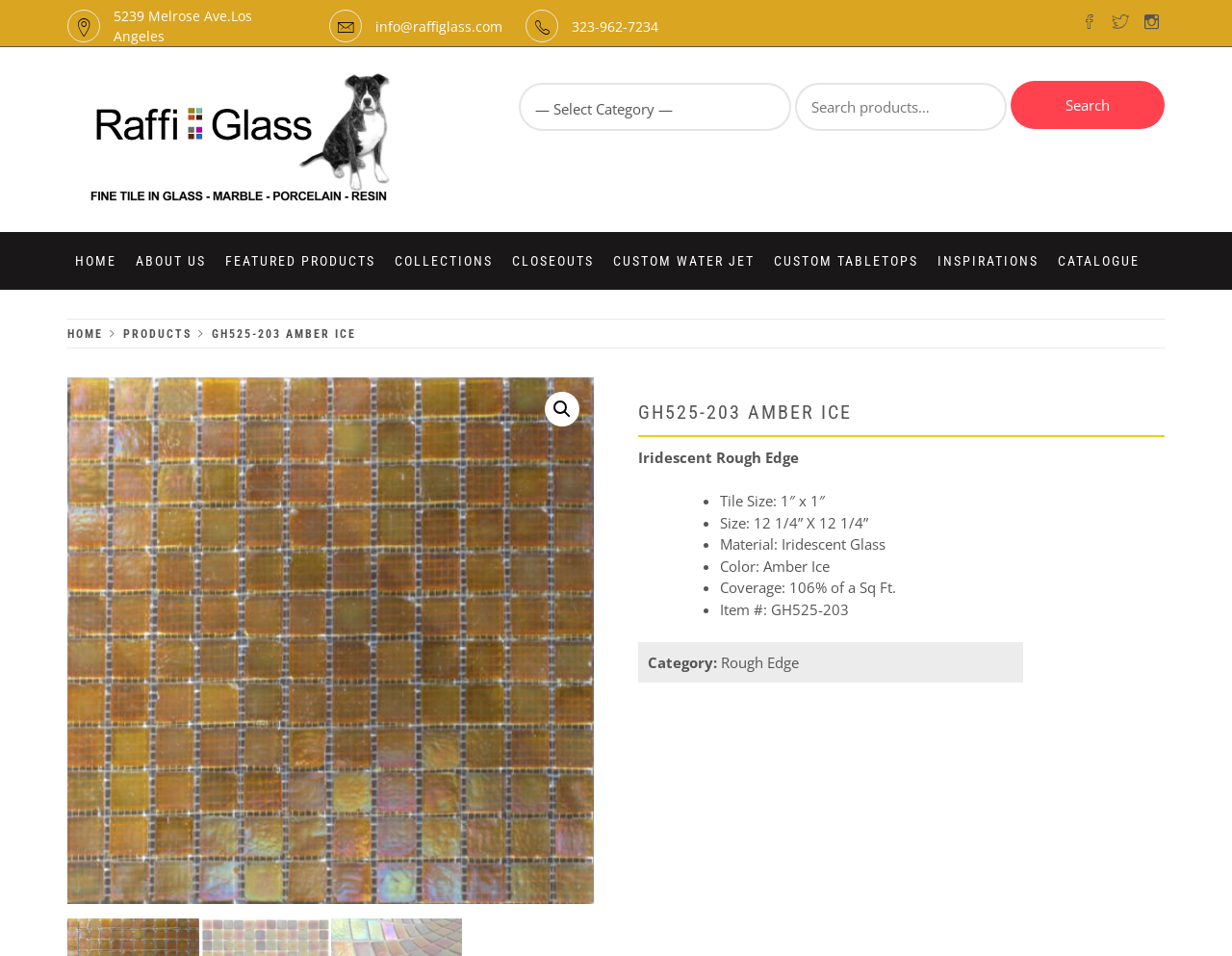Analyze the image and give a detailed response to the question:
What is the size of the tile?

I found the tile size by looking at the static text element under the product name, which contains the text 'Tile Size: 1″ x 1″'.